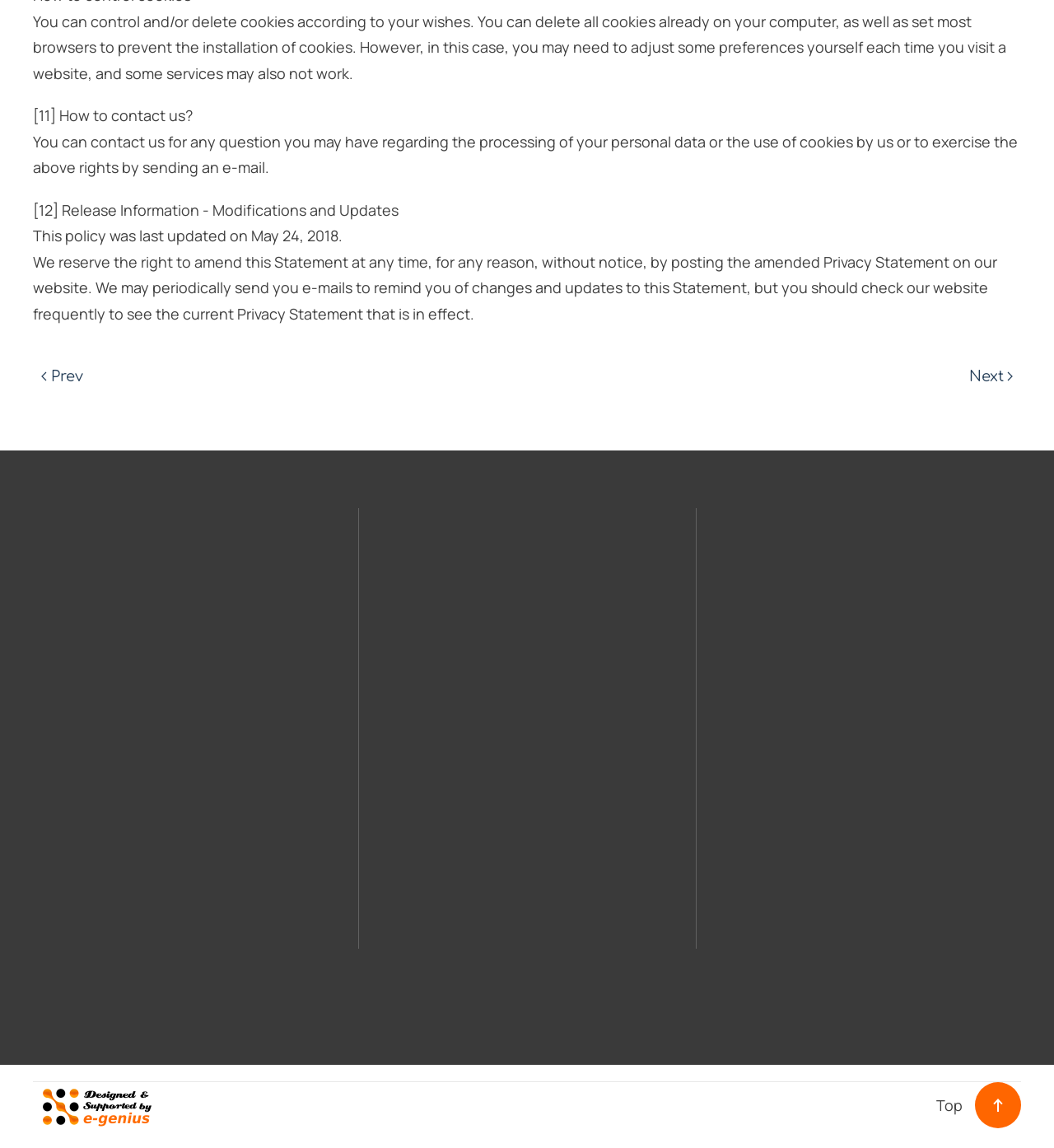Please identify the bounding box coordinates of the area that needs to be clicked to fulfill the following instruction: "Click on 'Previous page'."

[0.031, 0.314, 0.086, 0.342]